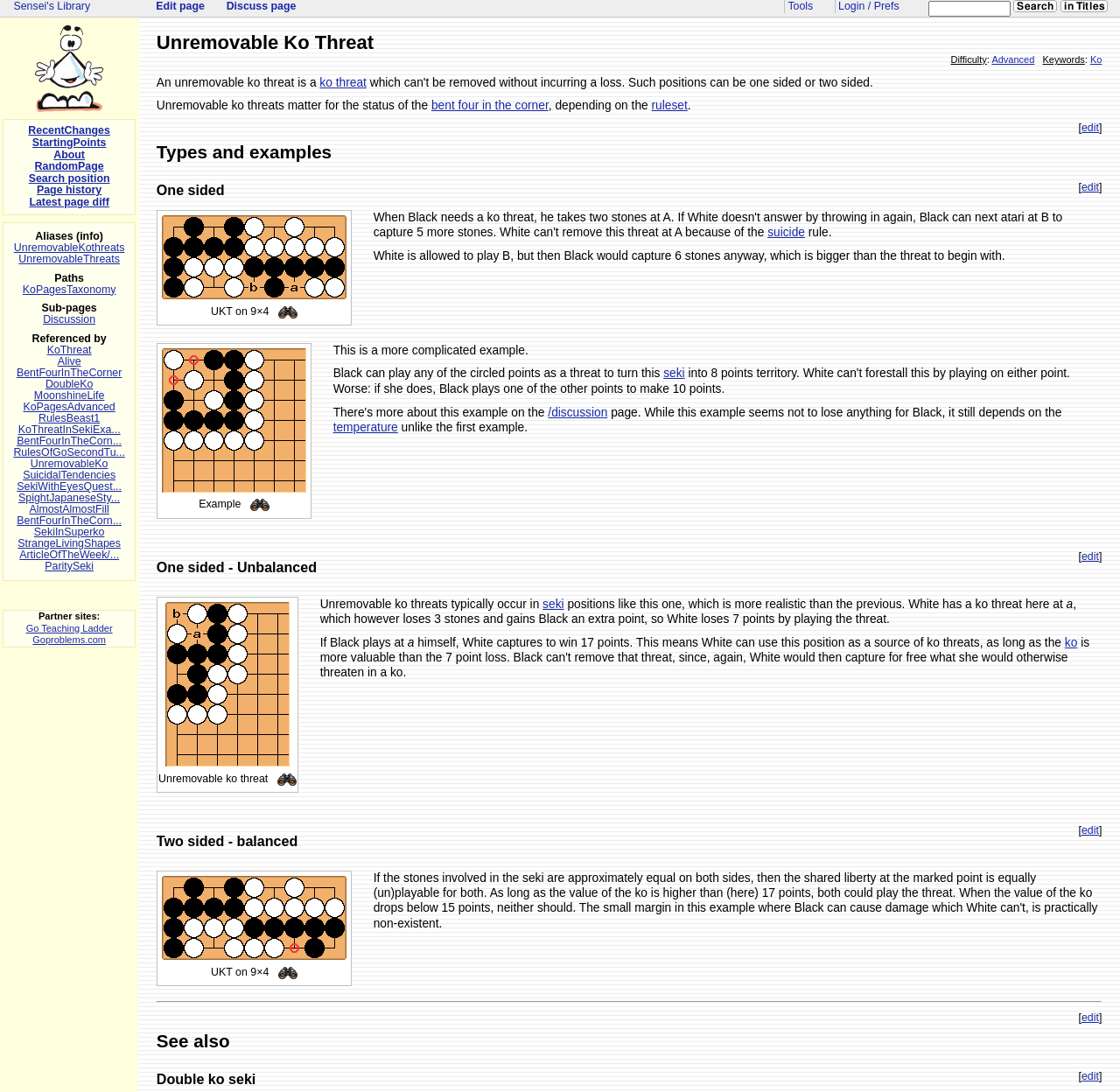What is the keyword related to Unremovable Ko Threat?
Look at the screenshot and respond with one word or a short phrase.

Ko